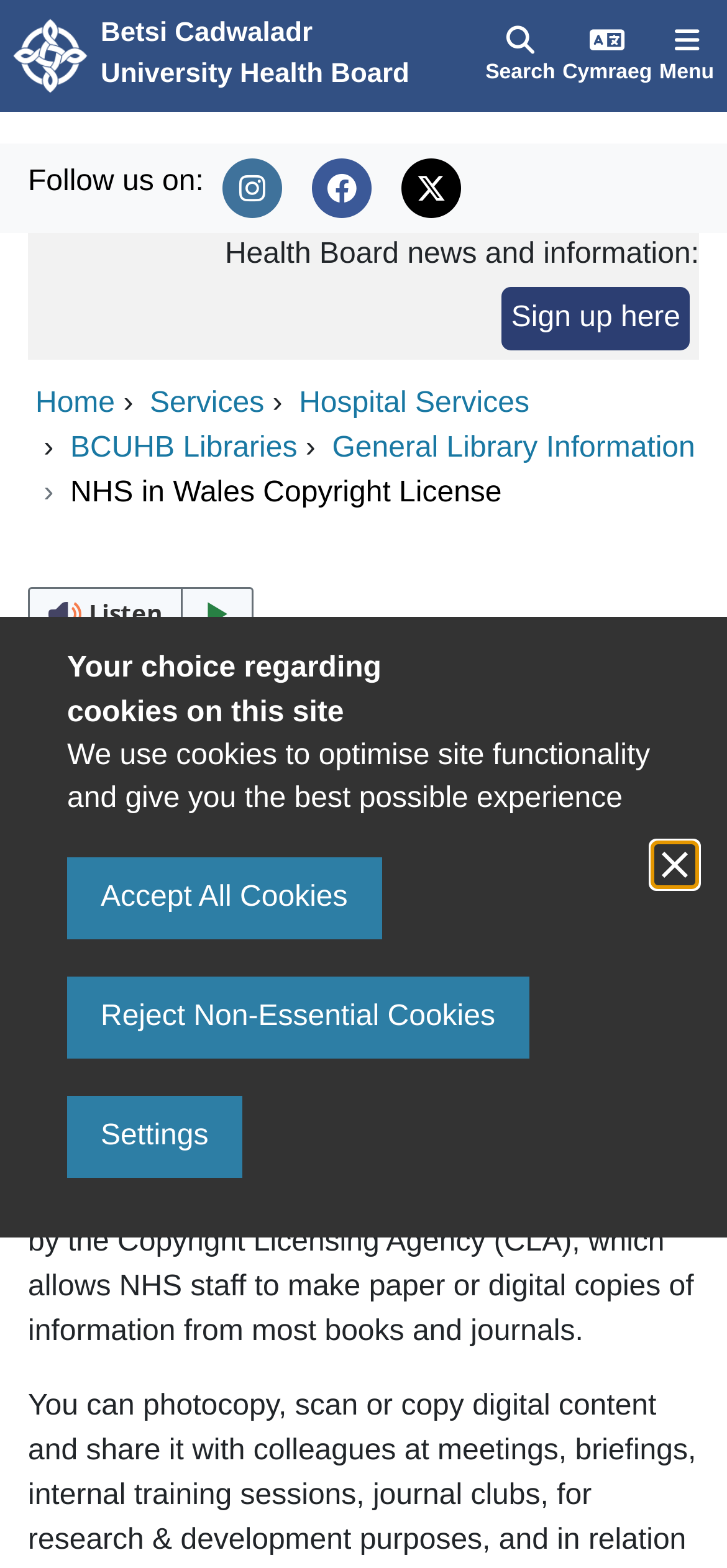Locate the bounding box coordinates of the clickable part needed for the task: "Switch to Welsh language".

[0.769, 0.0, 0.902, 0.071]